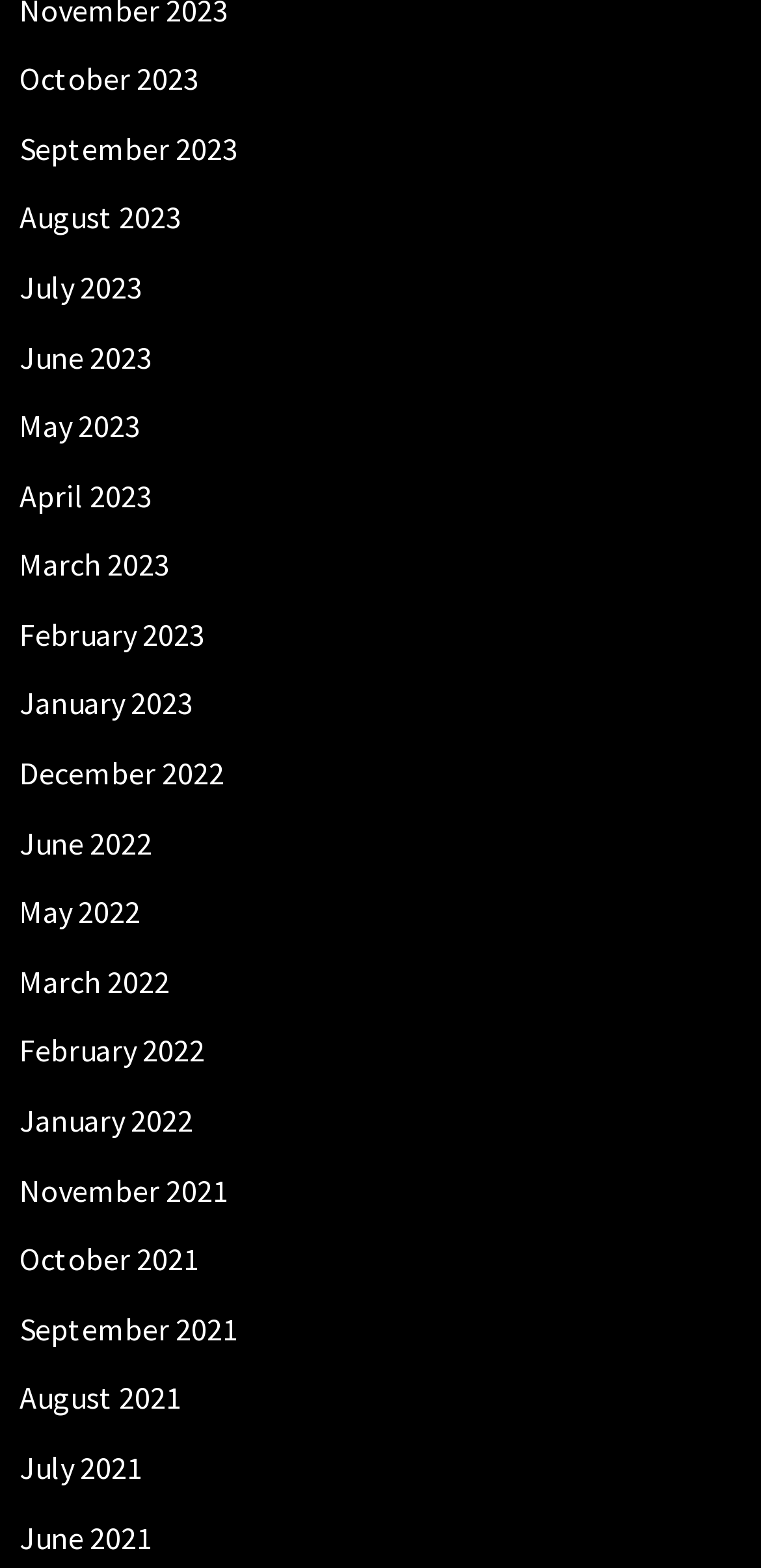Specify the bounding box coordinates of the area to click in order to follow the given instruction: "view August 2021."

[0.026, 0.879, 0.238, 0.904]